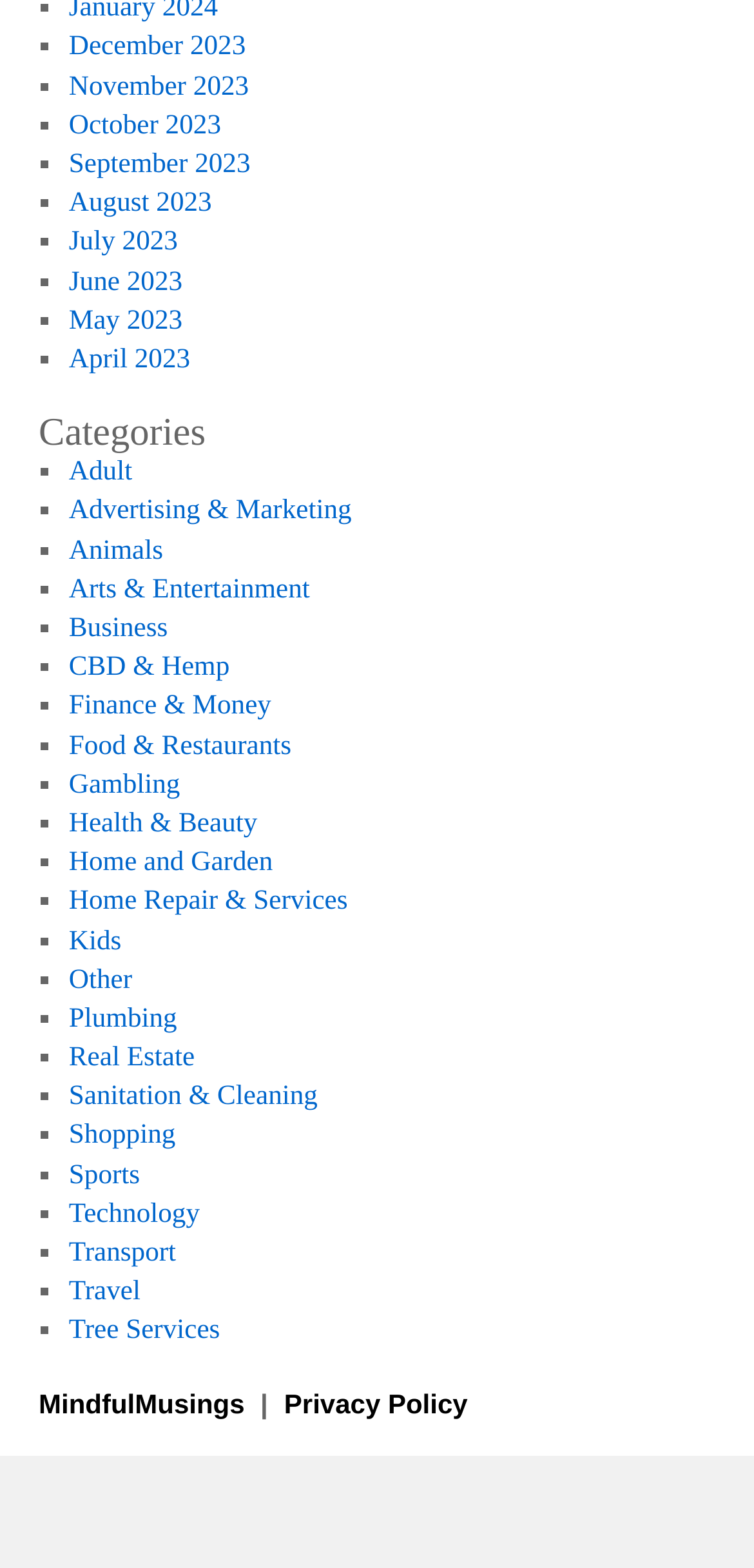Determine the bounding box coordinates of the clickable area required to perform the following instruction: "Explore Business". The coordinates should be represented as four float numbers between 0 and 1: [left, top, right, bottom].

[0.091, 0.391, 0.223, 0.411]